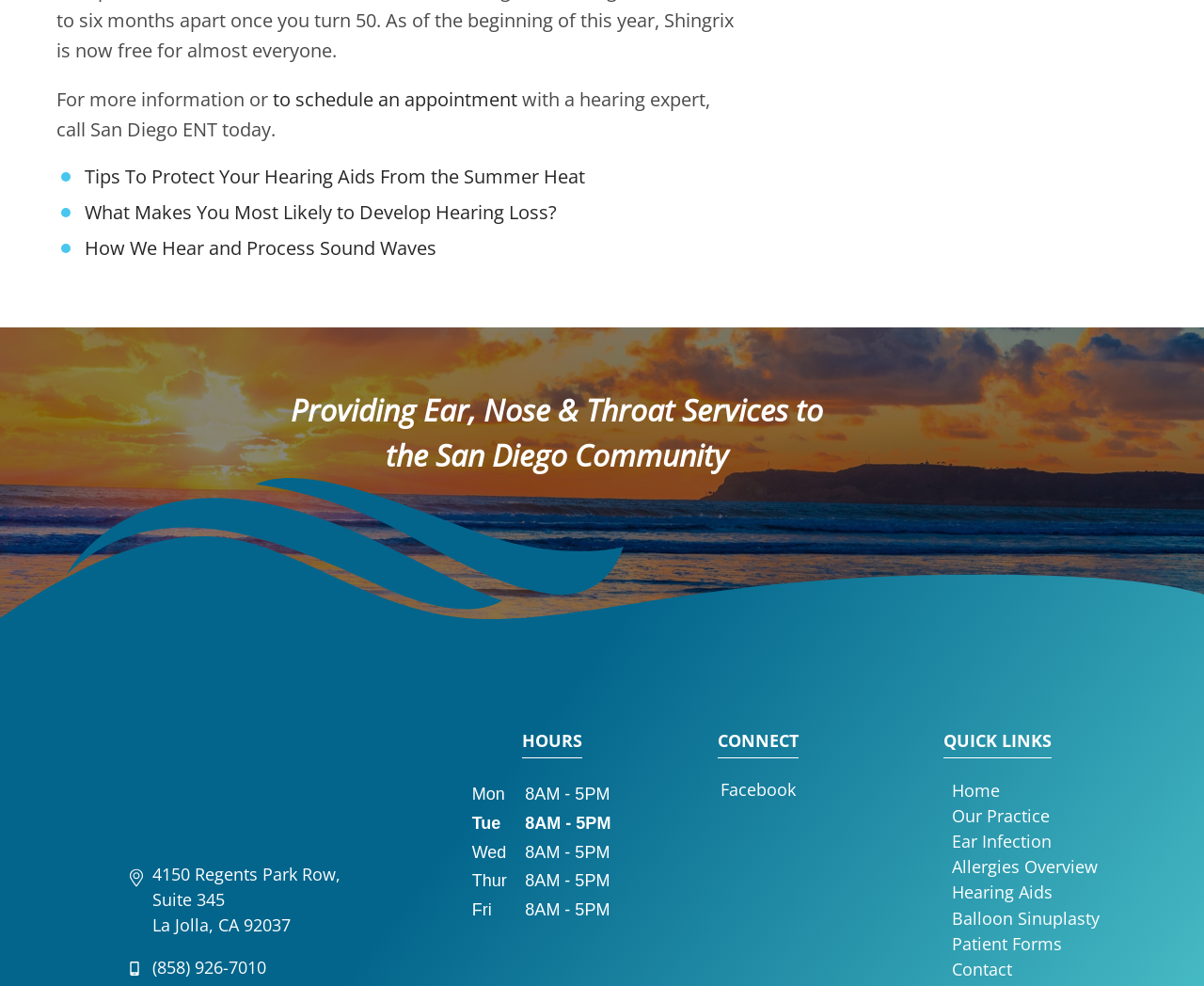Determine the bounding box coordinates of the clickable region to carry out the instruction: "Visit San Diego ENT's Facebook page".

[0.598, 0.704, 0.661, 0.721]